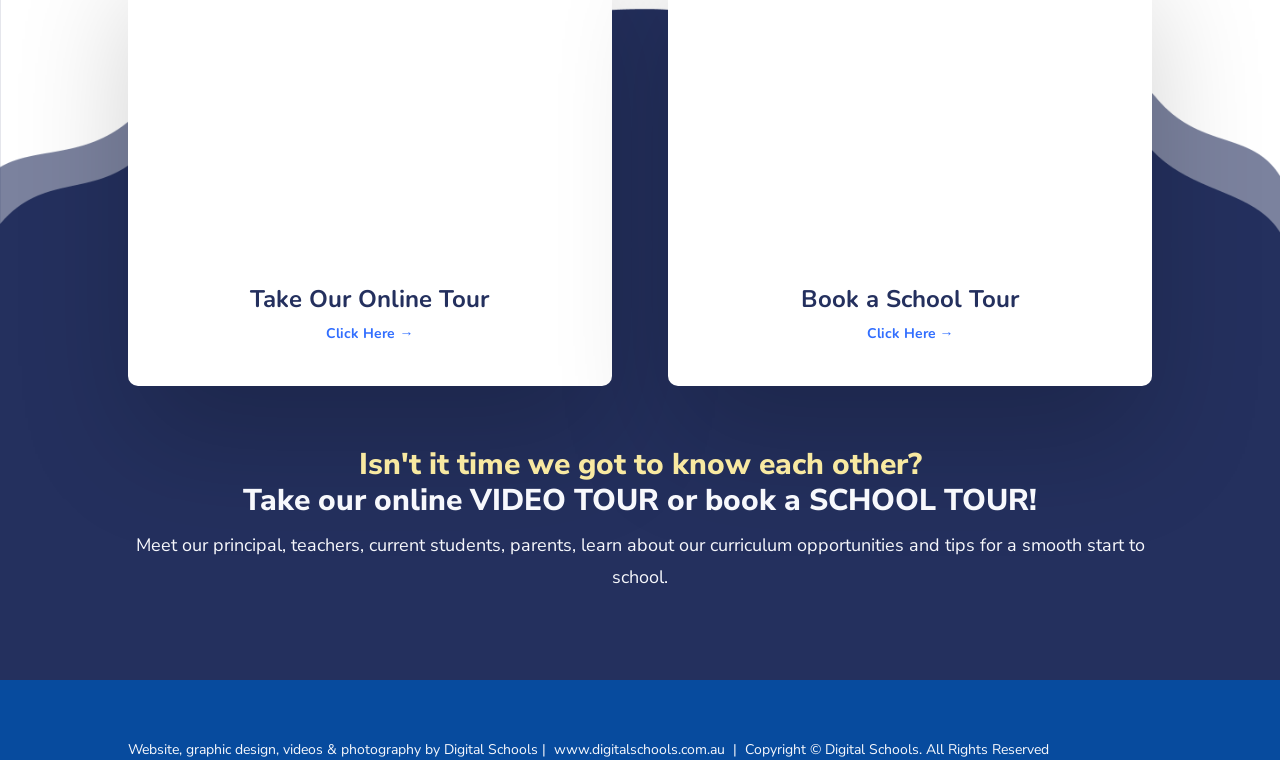Who can be met during the school tour?
Based on the screenshot, provide a one-word or short-phrase response.

Principal, teachers, students, parents